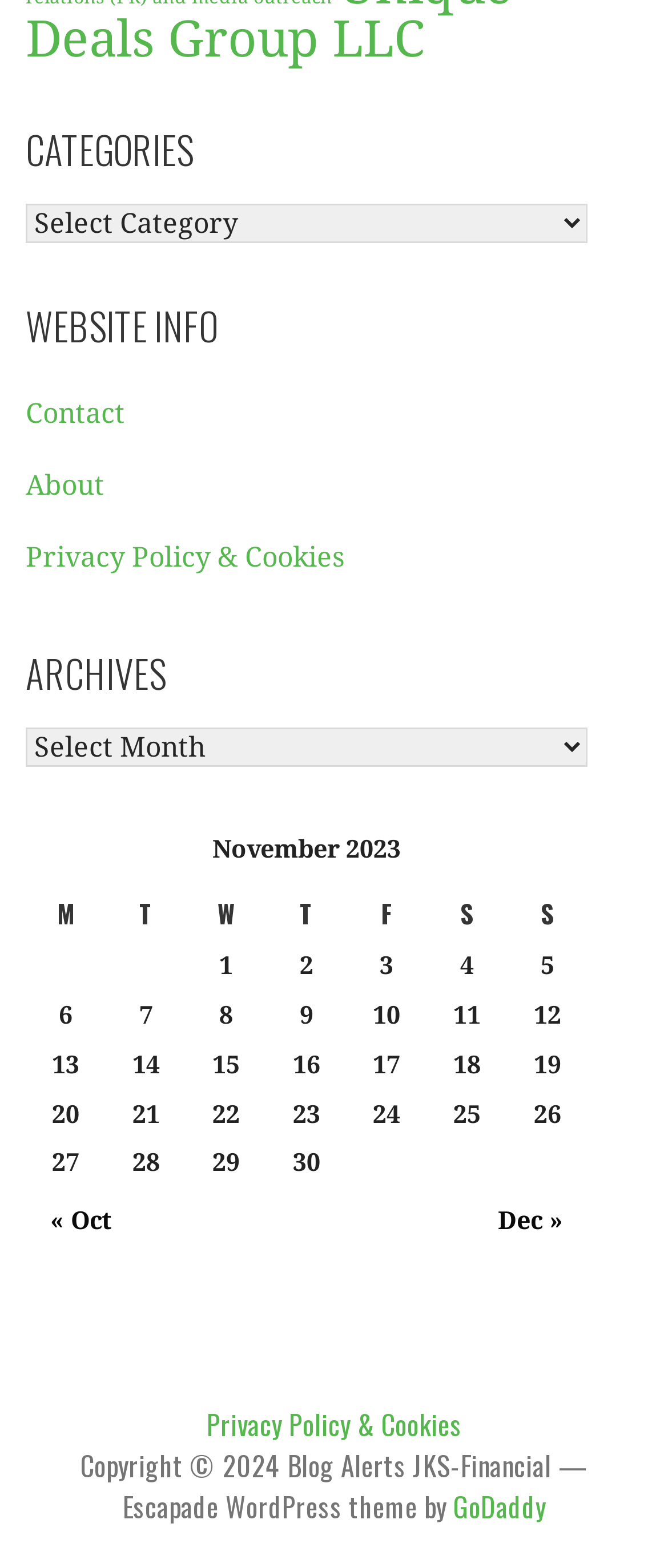Determine the bounding box coordinates of the section to be clicked to follow the instruction: "Read posts published on November 1, 2023". The coordinates should be given as four float numbers between 0 and 1, formatted as [left, top, right, bottom].

[0.286, 0.603, 0.391, 0.629]